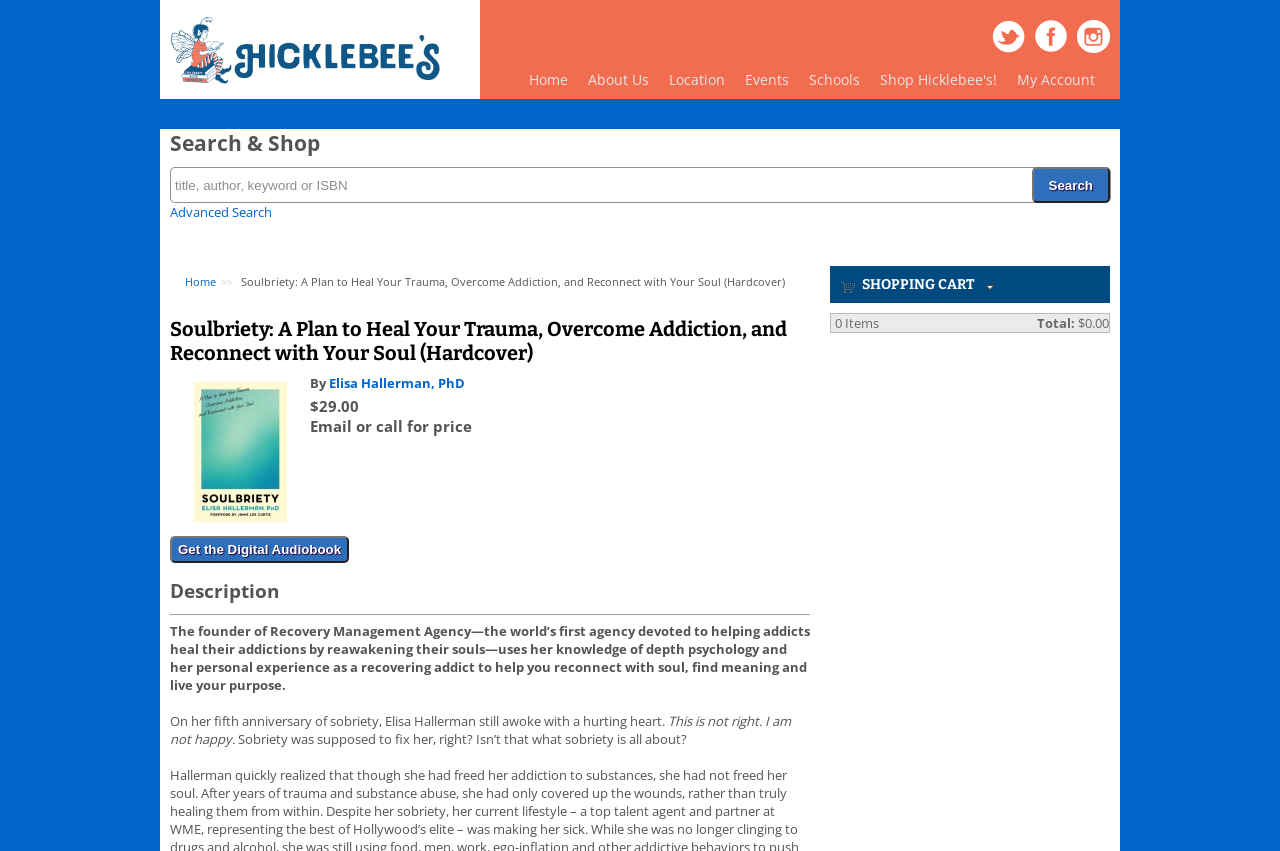Offer a detailed account of what is visible on the webpage.

This webpage appears to be a product page for a book titled "Soulbriety: A Plan to Heal Your Trauma, Overcome Addiction, and Reconnect with Your Soul (Hardcover)" on an online bookstore called Hicklebee's. 

At the top of the page, there is a navigation menu with links to "Home", "About Us", "Location", "Events", "Schools", "Shop Hicklebee's!", and "My Account". Below this menu, there is a search bar with a "Search" button and an "Advanced Search" link. 

On the left side of the page, there is a breadcrumb trail showing the navigation path from the homepage to the current product page. The product title "Soulbriety: A Plan to Heal Your Trauma, Overcome Addiction, and Reconnect with Your Soul (Hardcover)" is displayed prominently, along with a link to the author's name, "Elisa Hallerman, PhD". 

Below the product title, there is a cover image of the book, a "Get the Digital Audiobook" button, and the price of the book, "$29.00", with an option to "Email or call for price". 

The product description is divided into two sections. The first section describes the book's content, stating that the author uses her knowledge of depth psychology and personal experience to help readers reconnect with their souls, find meaning, and live their purpose. The second section is a personal anecdote from the author, describing her struggles with sobriety and her realization that it is not just about being sober, but about finding happiness and purpose. 

On the right side of the page, there is a shopping cart section, which displays the number of items in the cart (currently 0) and the total cost ($0.00). There are also social media links to Twitter, Facebook, and Instagram at the top right corner of the page.